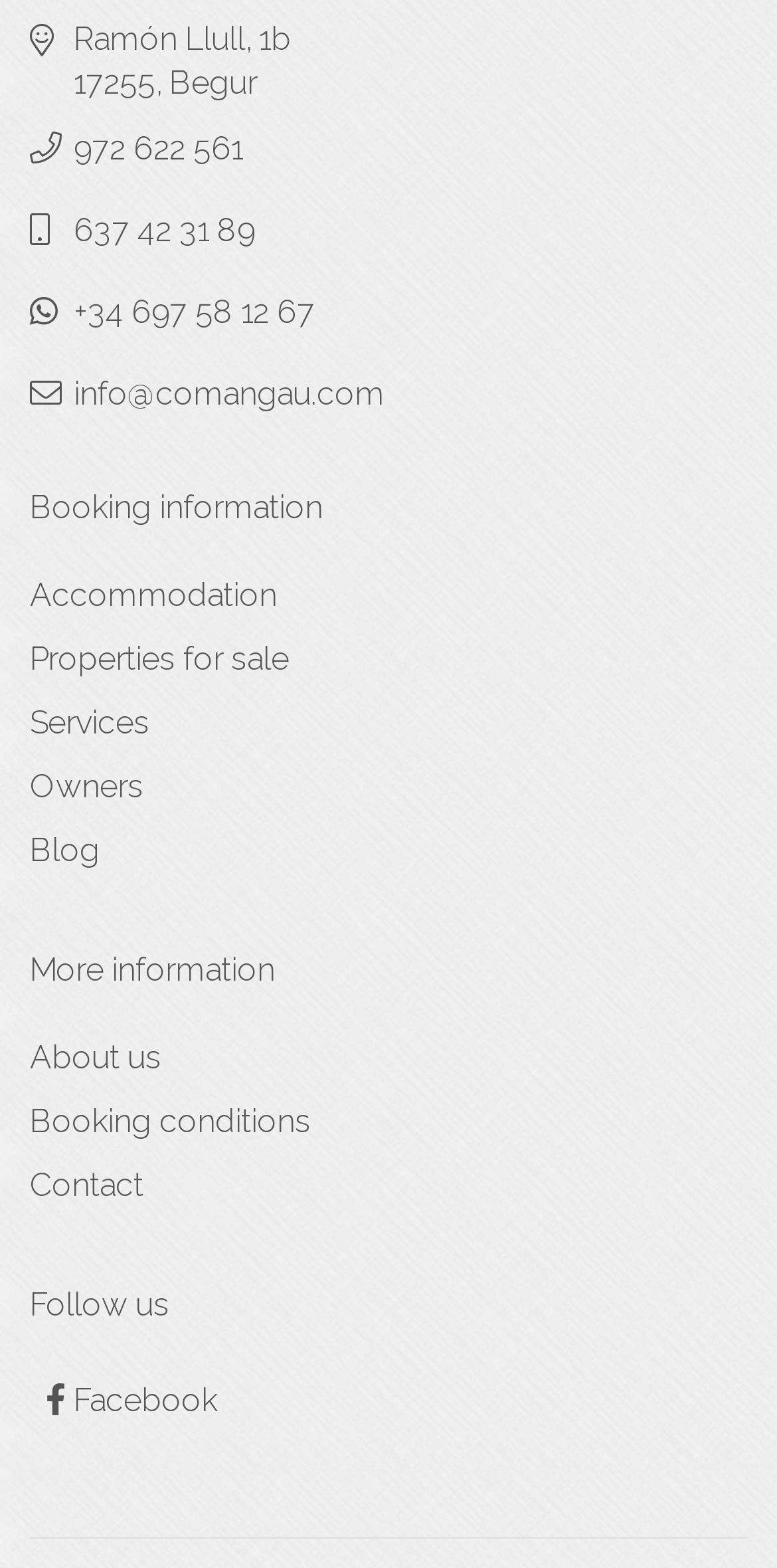Please mark the clickable region by giving the bounding box coordinates needed to complete this instruction: "Click the link to become a client".

None